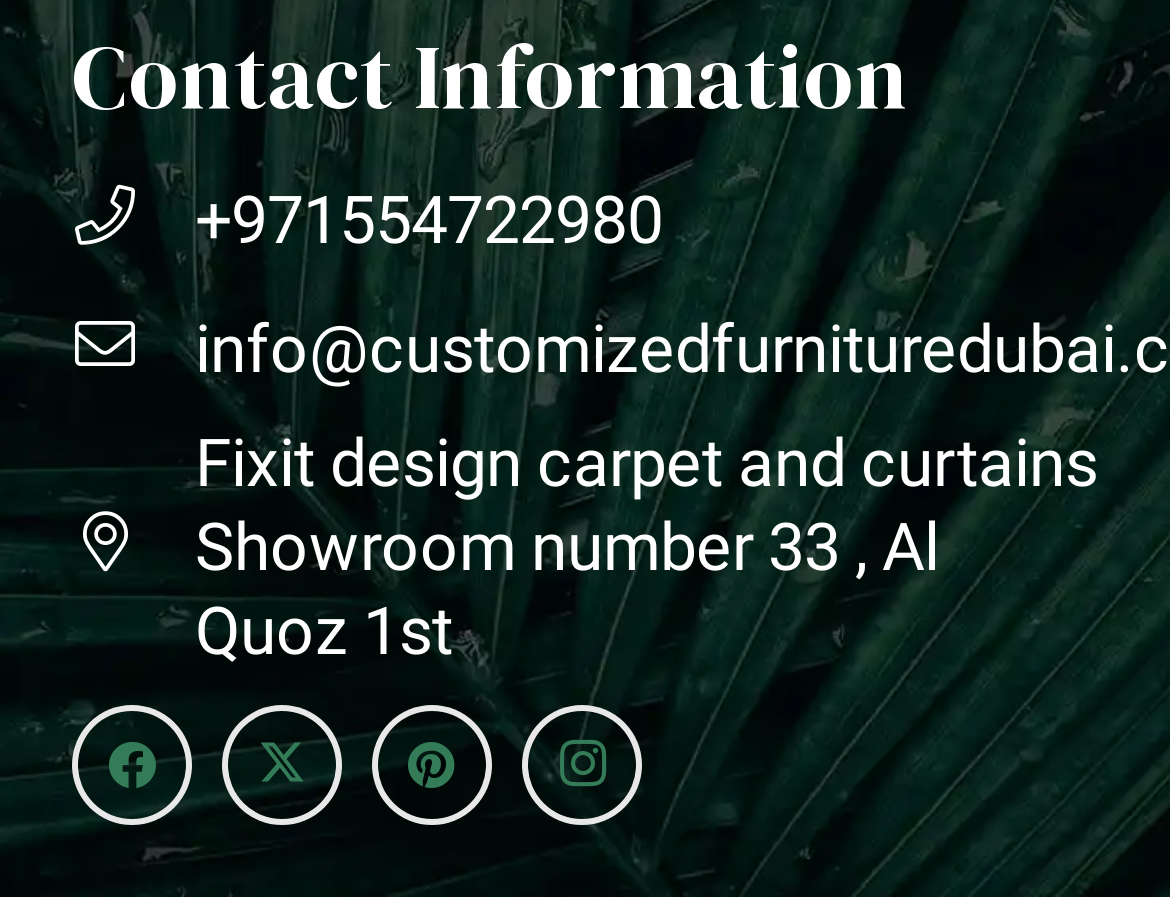Respond concisely with one word or phrase to the following query:
What is the name of the company?

Fixit design carpet and curtains